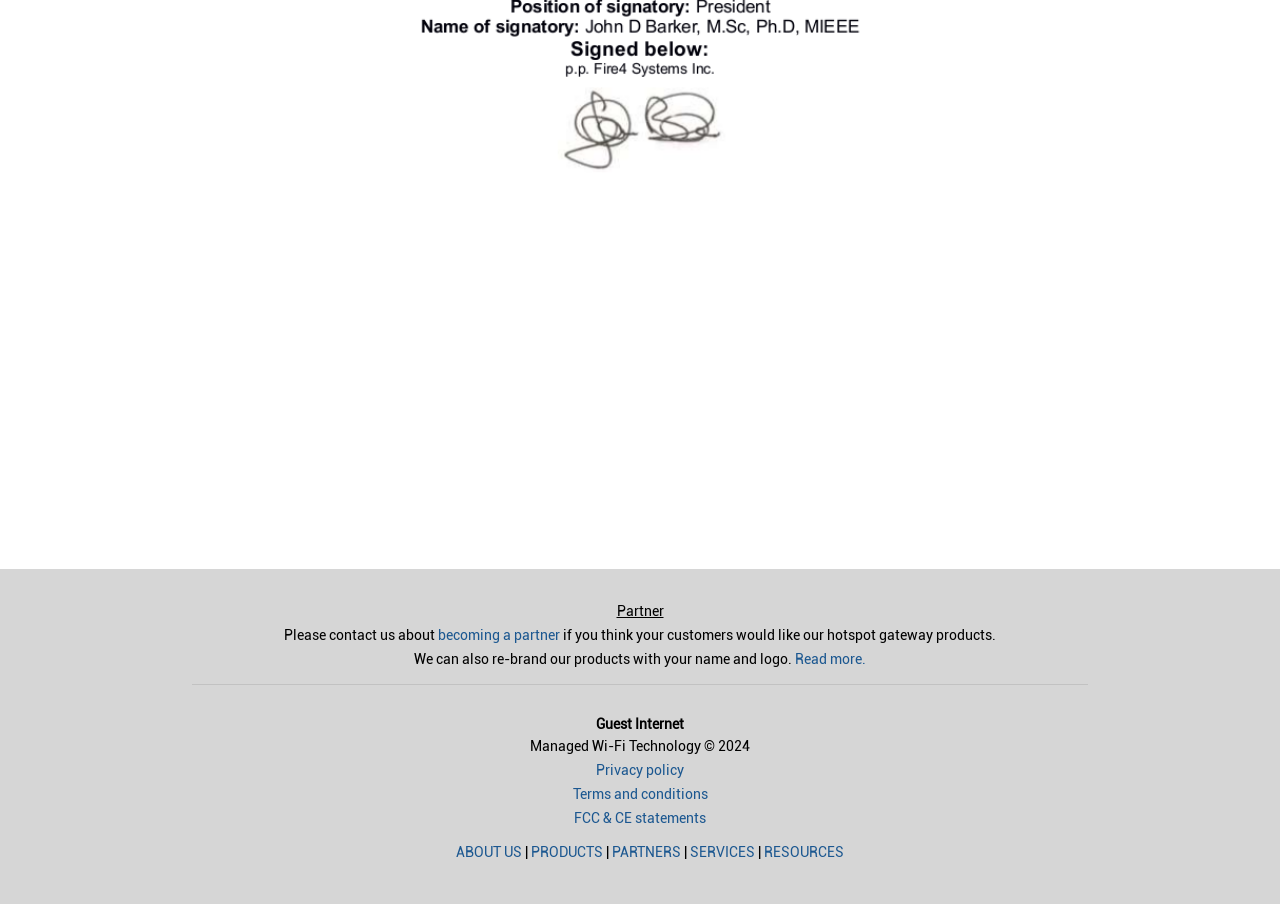Can you find the bounding box coordinates of the area I should click to execute the following instruction: "Contact us about becoming a partner"?

[0.342, 0.693, 0.438, 0.711]